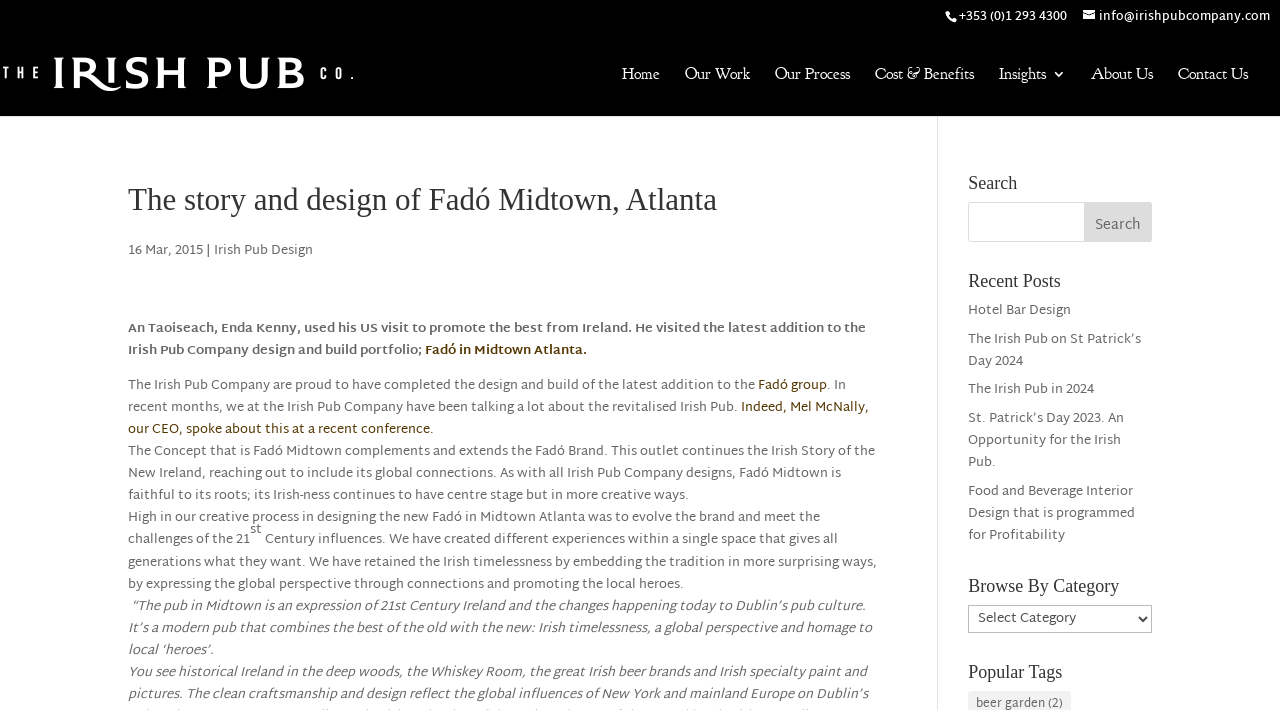Locate the bounding box of the UI element defined by this description: "About Us". The coordinates should be given as four float numbers between 0 and 1, formatted as [left, top, right, bottom].

[0.852, 0.094, 0.901, 0.163]